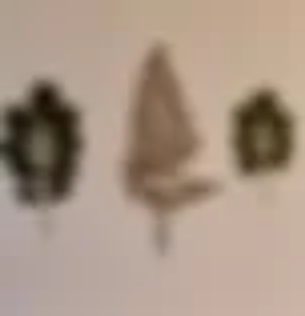How many pieces of artwork are showcased?
Look at the webpage screenshot and answer the question with a detailed explanation.

The caption states that 'three unique pieces are showcased' on the wall, which includes the central artwork and the two flanking pieces.